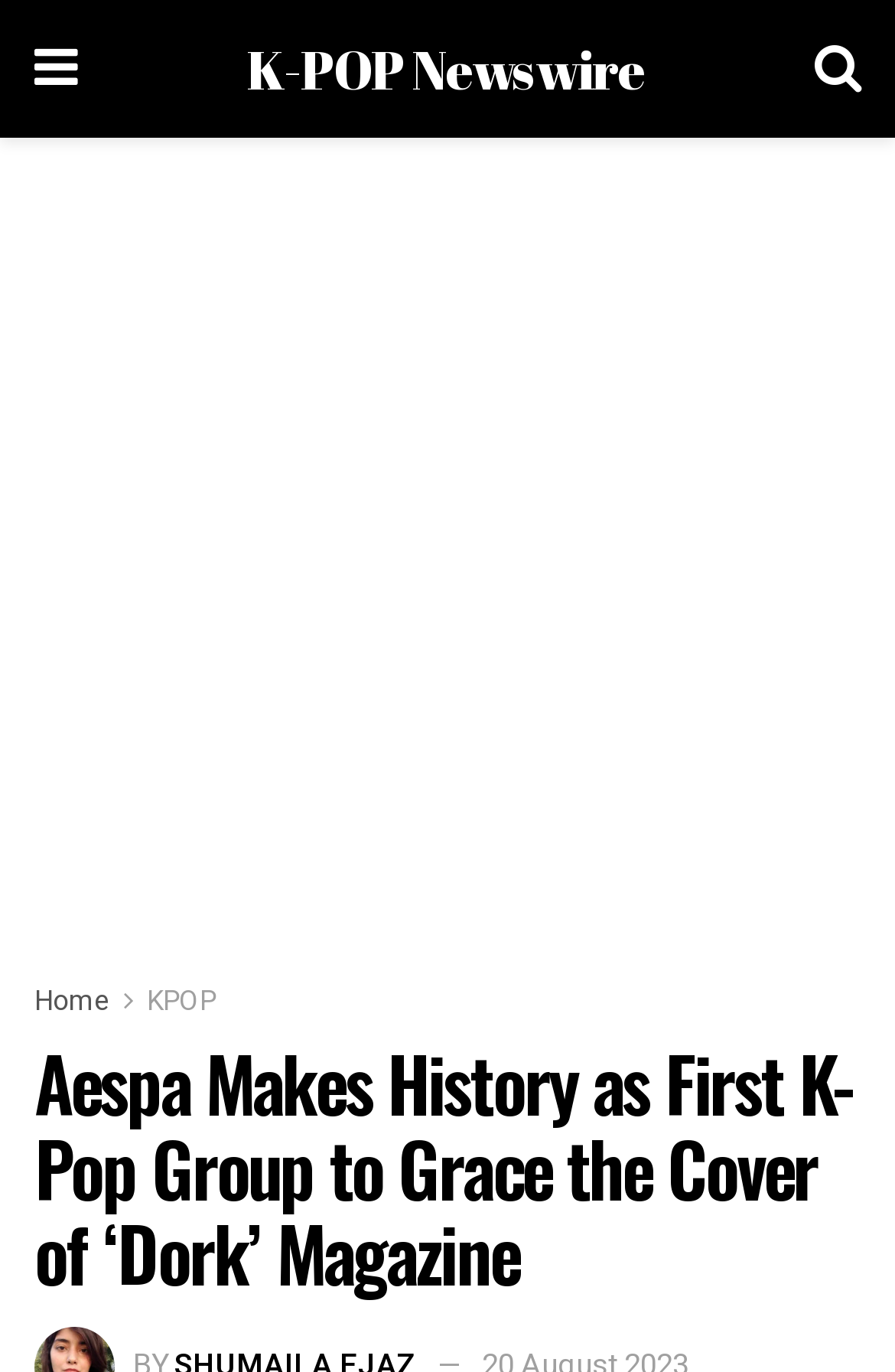Identify and generate the primary title of the webpage.

Aespa Makes History as First K-Pop Group to Grace the Cover of ‘Dork’ Magazine